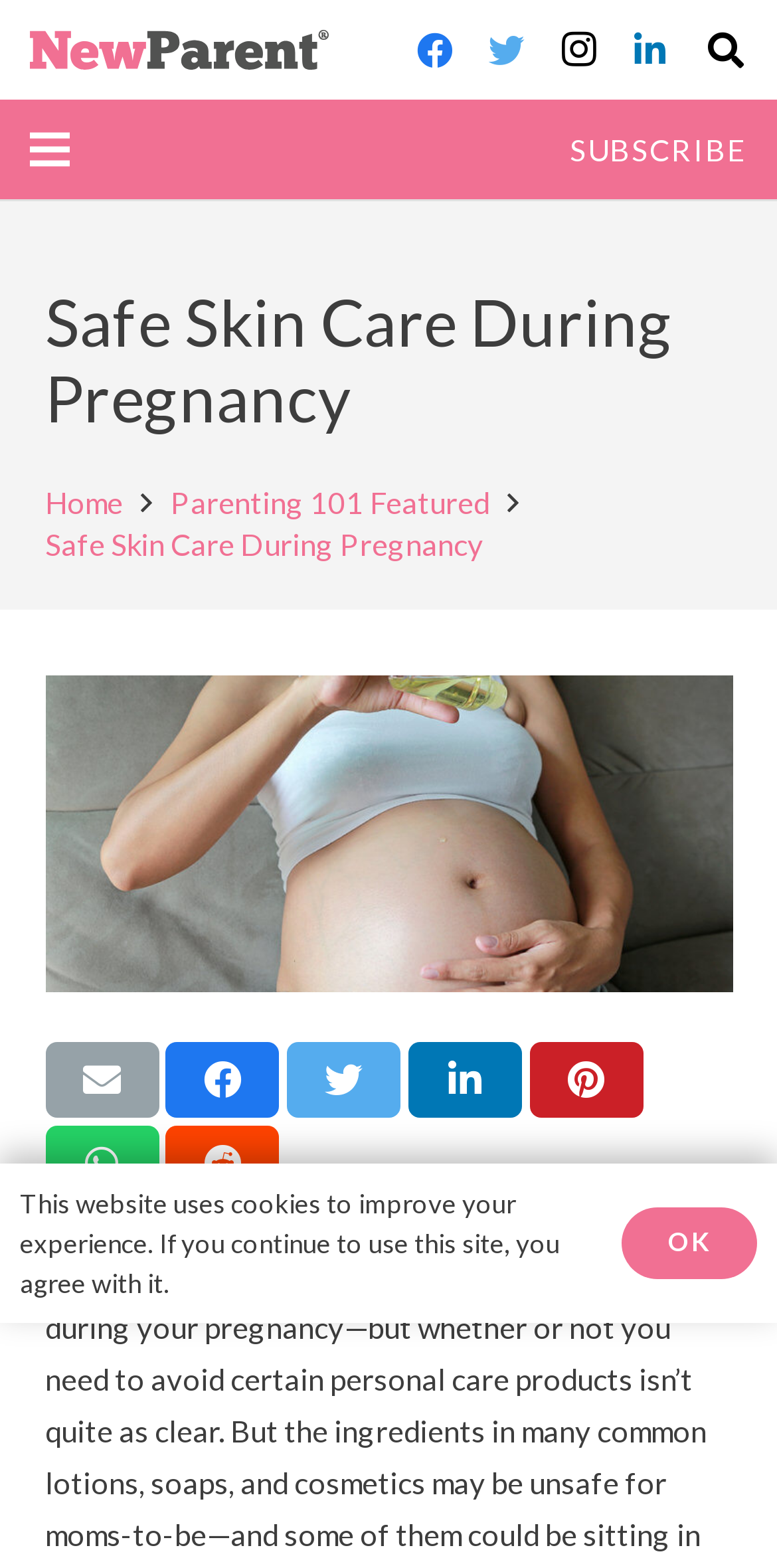Find the bounding box of the UI element described as follows: "Parenting 101 Featured".

[0.219, 0.308, 0.629, 0.331]